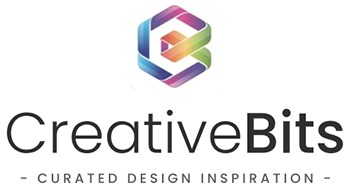What is the font style of the brand name?
Give a single word or phrase answer based on the content of the image.

Modern, bold